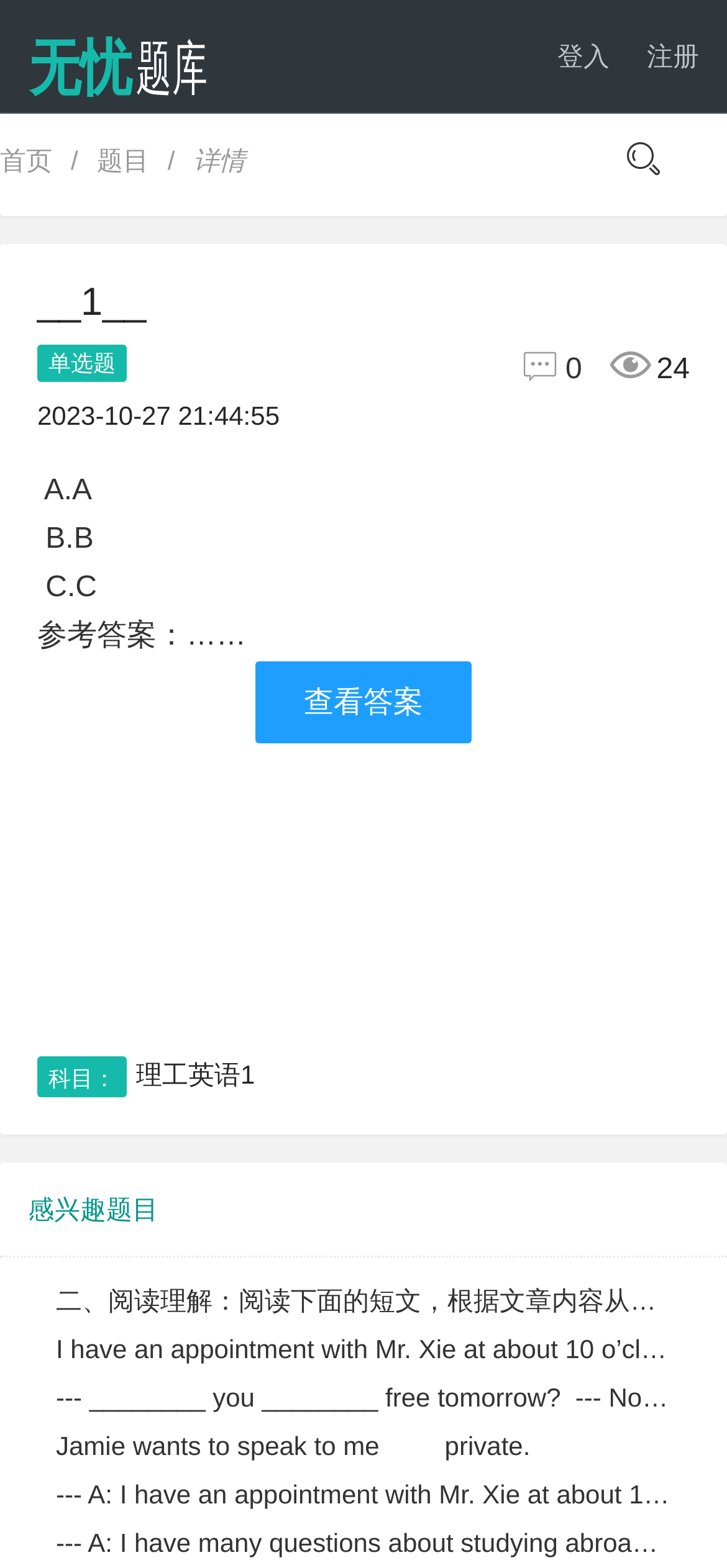Pinpoint the bounding box coordinates of the element to be clicked to execute the instruction: "read the passage".

[0.077, 0.814, 0.923, 0.845]